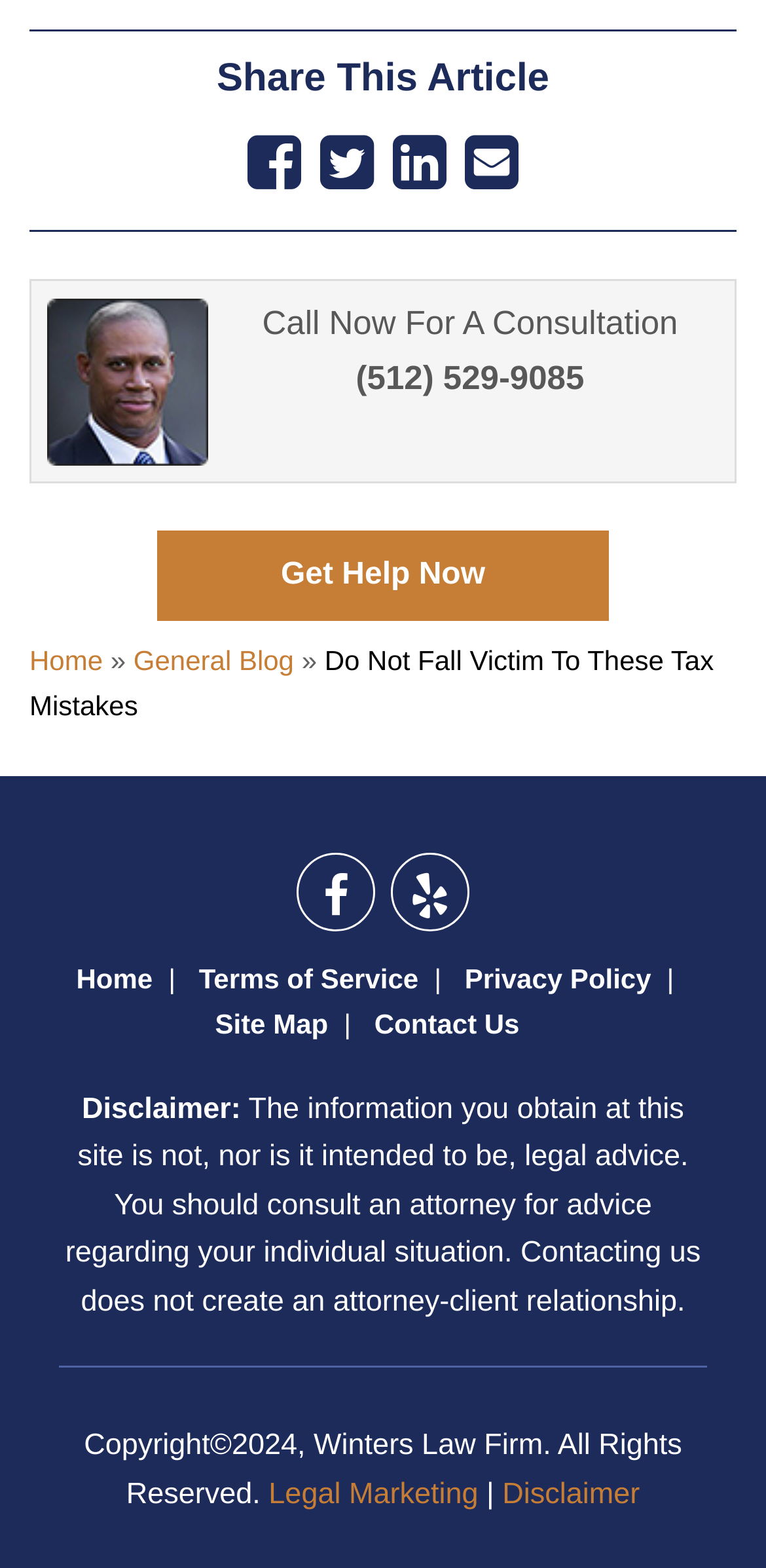Respond to the following query with just one word or a short phrase: 
How many social media links are above the 'Call Now For A Consultation' button?

4